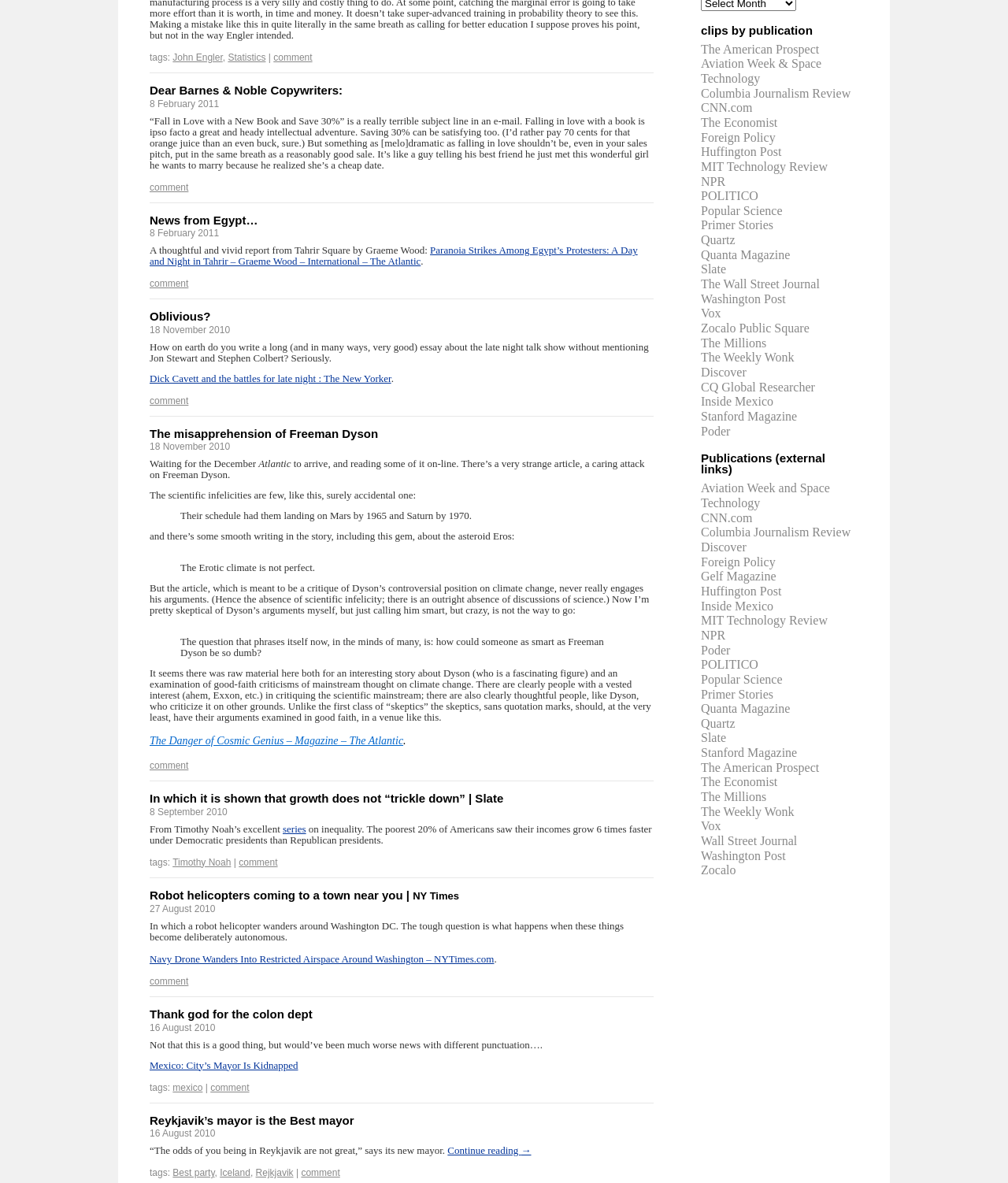Indicate the bounding box coordinates of the element that needs to be clicked to satisfy the following instruction: "Click the 'Facebook' link". The coordinates should be four float numbers between 0 and 1, i.e., [left, top, right, bottom].

None